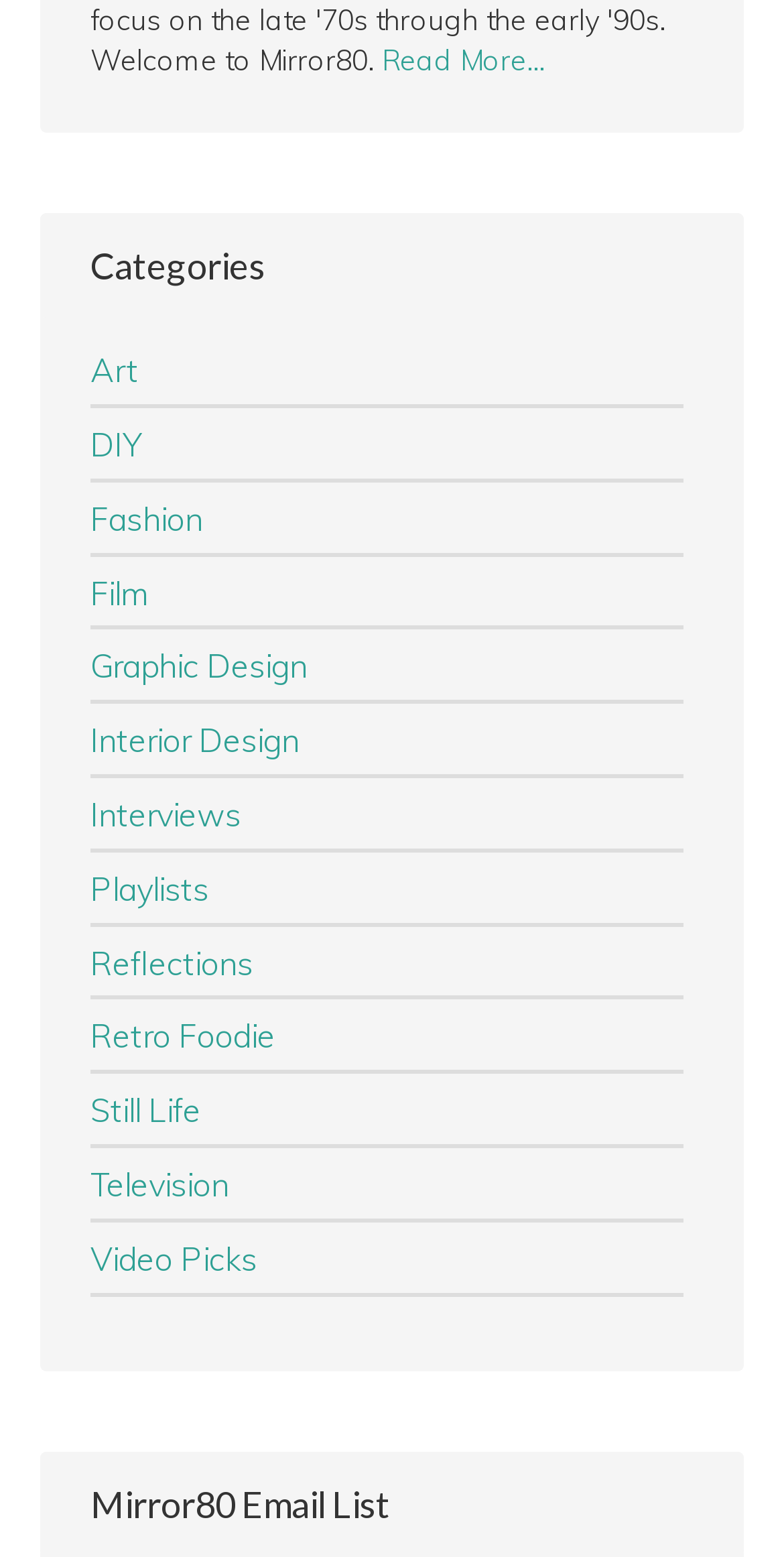What is the position of the 'Read More…' link? Analyze the screenshot and reply with just one word or a short phrase.

Top-right